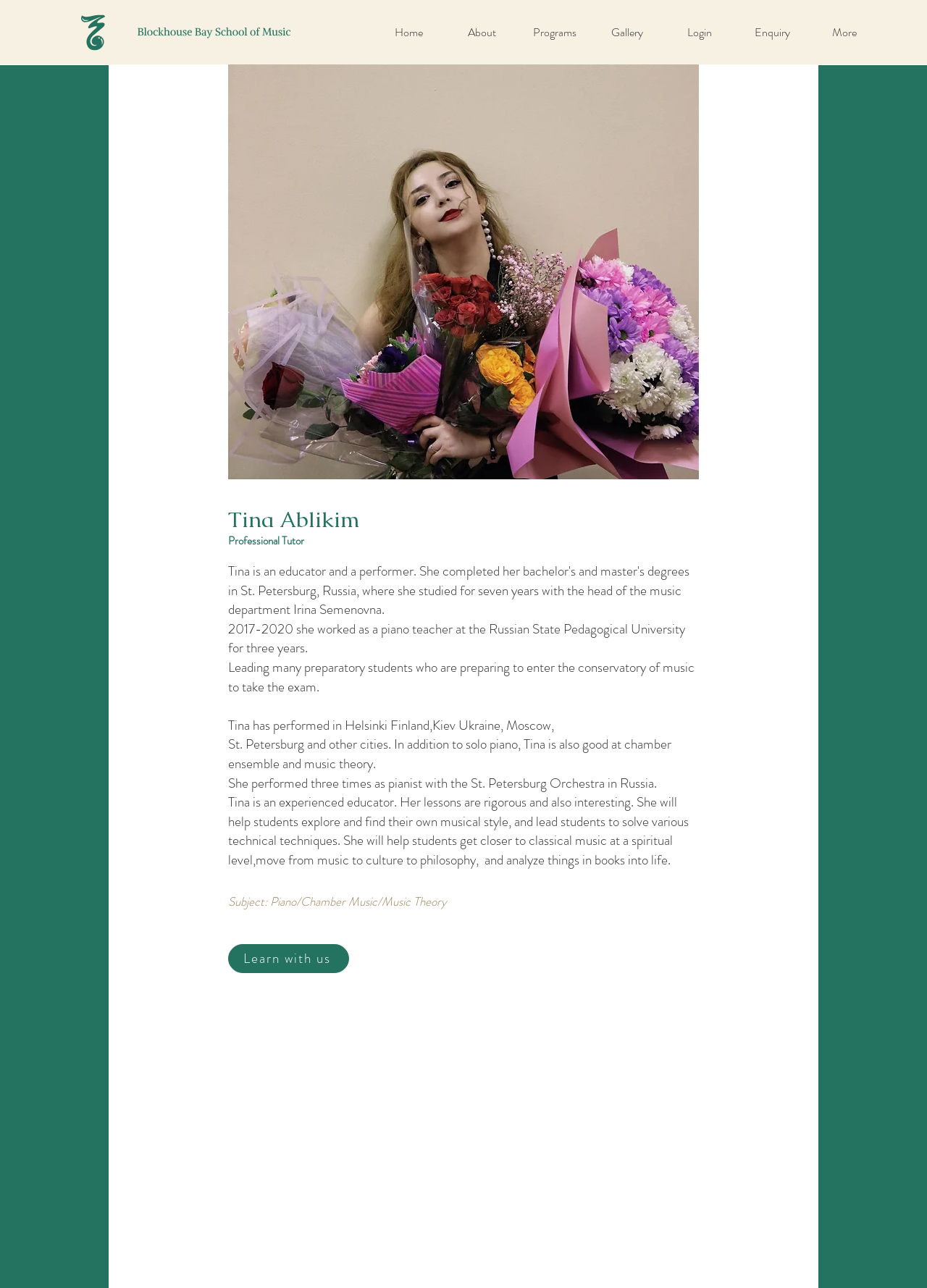Can you find the bounding box coordinates of the area I should click to execute the following instruction: "View Tina Ablikim's profile"?

[0.246, 0.392, 0.654, 0.414]